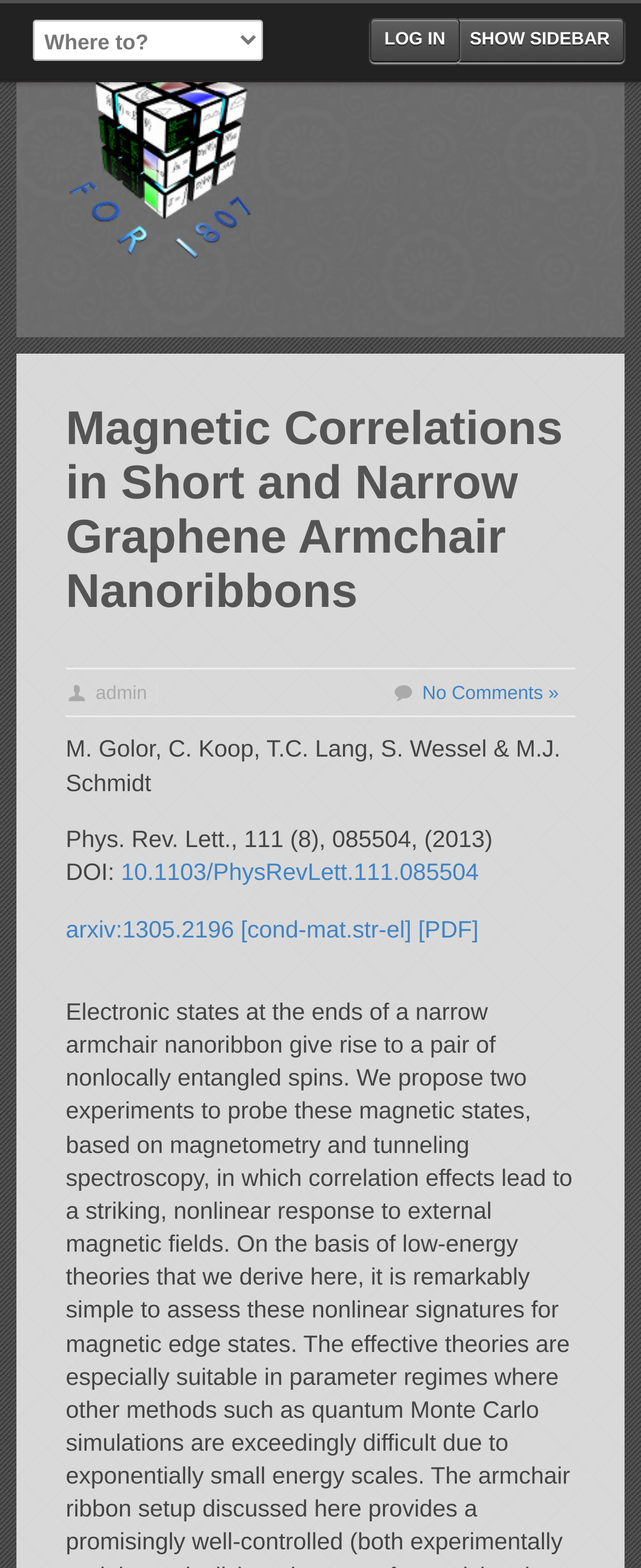Who are the authors of the research?
Please look at the screenshot and answer using one word or phrase.

M. Golor et al.